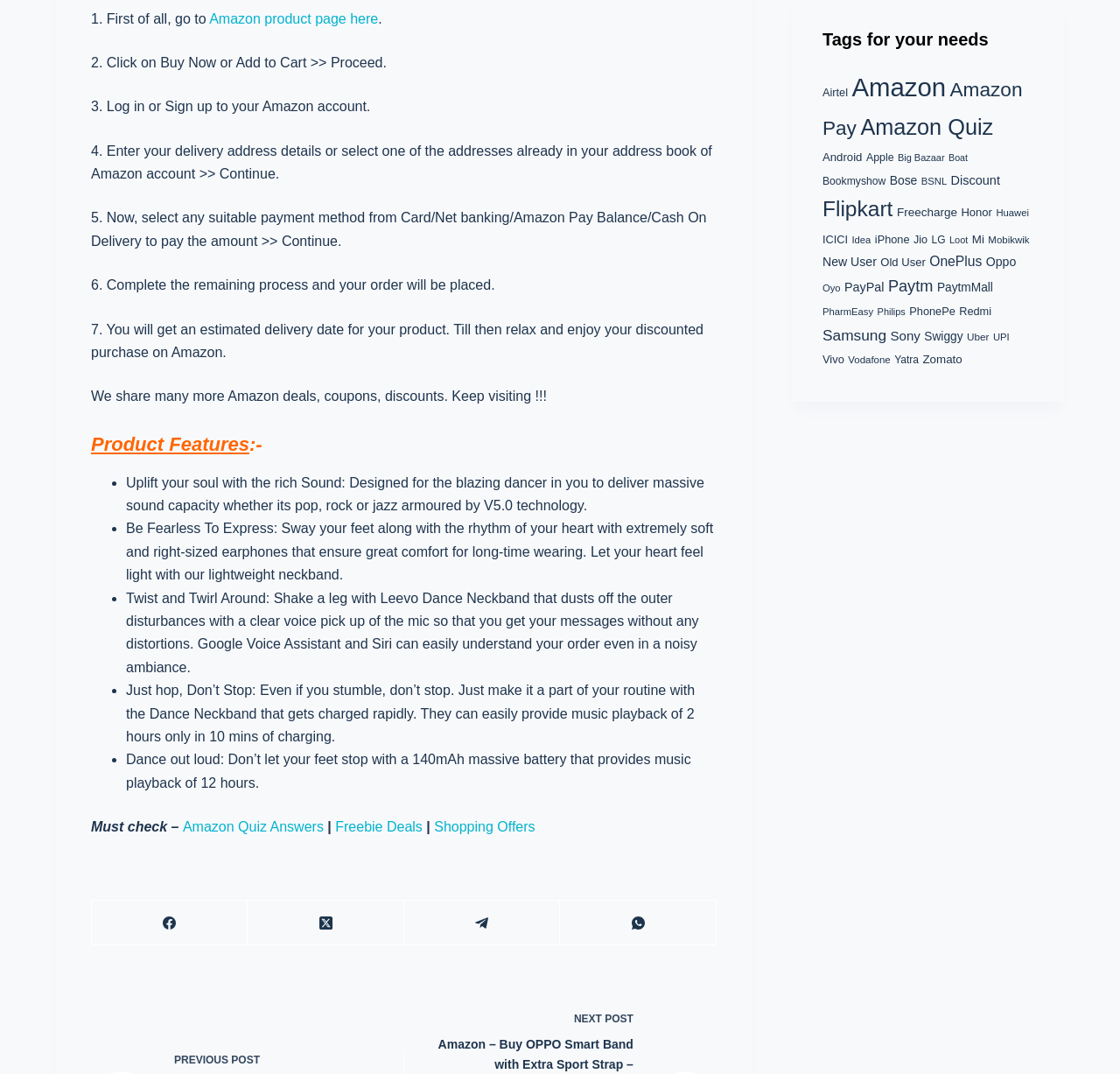Locate the bounding box coordinates of the region to be clicked to comply with the following instruction: "Explore Product Features". The coordinates must be four float numbers between 0 and 1, in the form [left, top, right, bottom].

[0.081, 0.4, 0.64, 0.427]